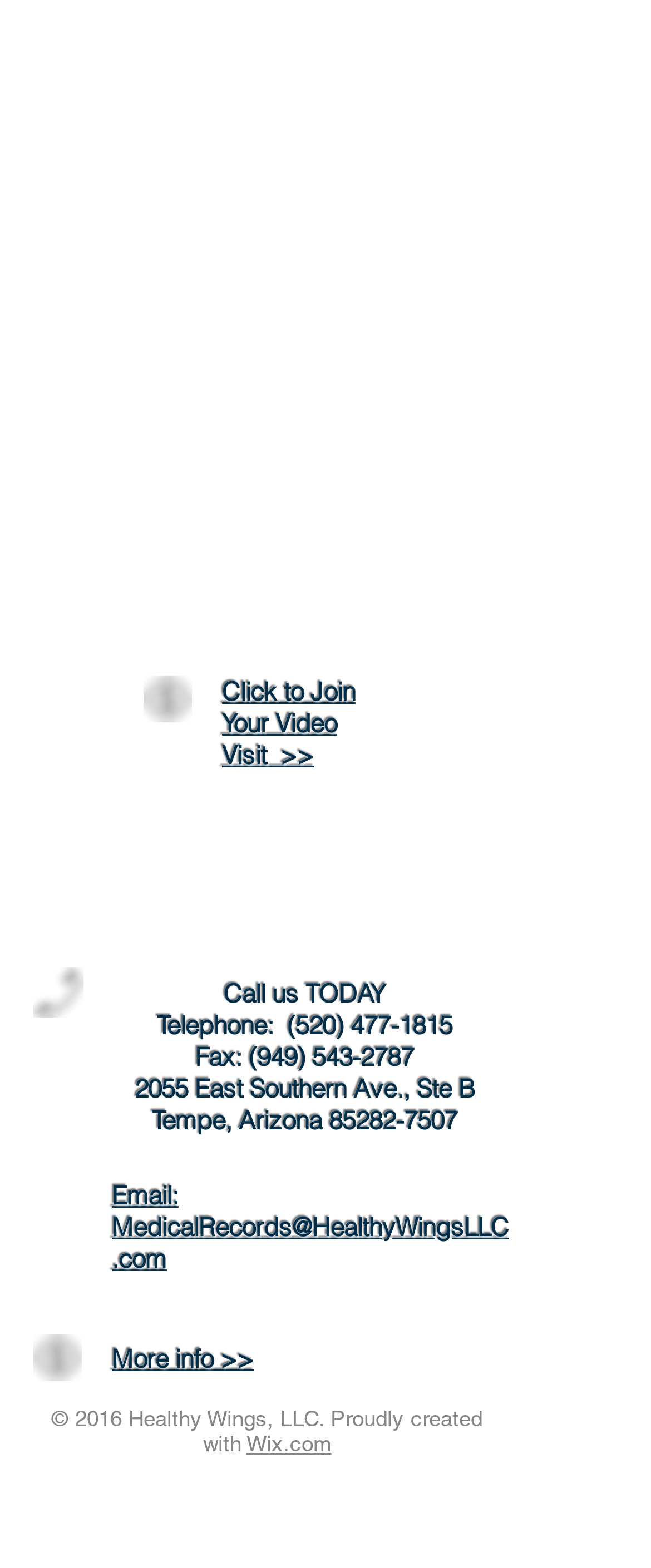Please provide a short answer using a single word or phrase for the question:
What is the phone number to call?

(520) 477-1815